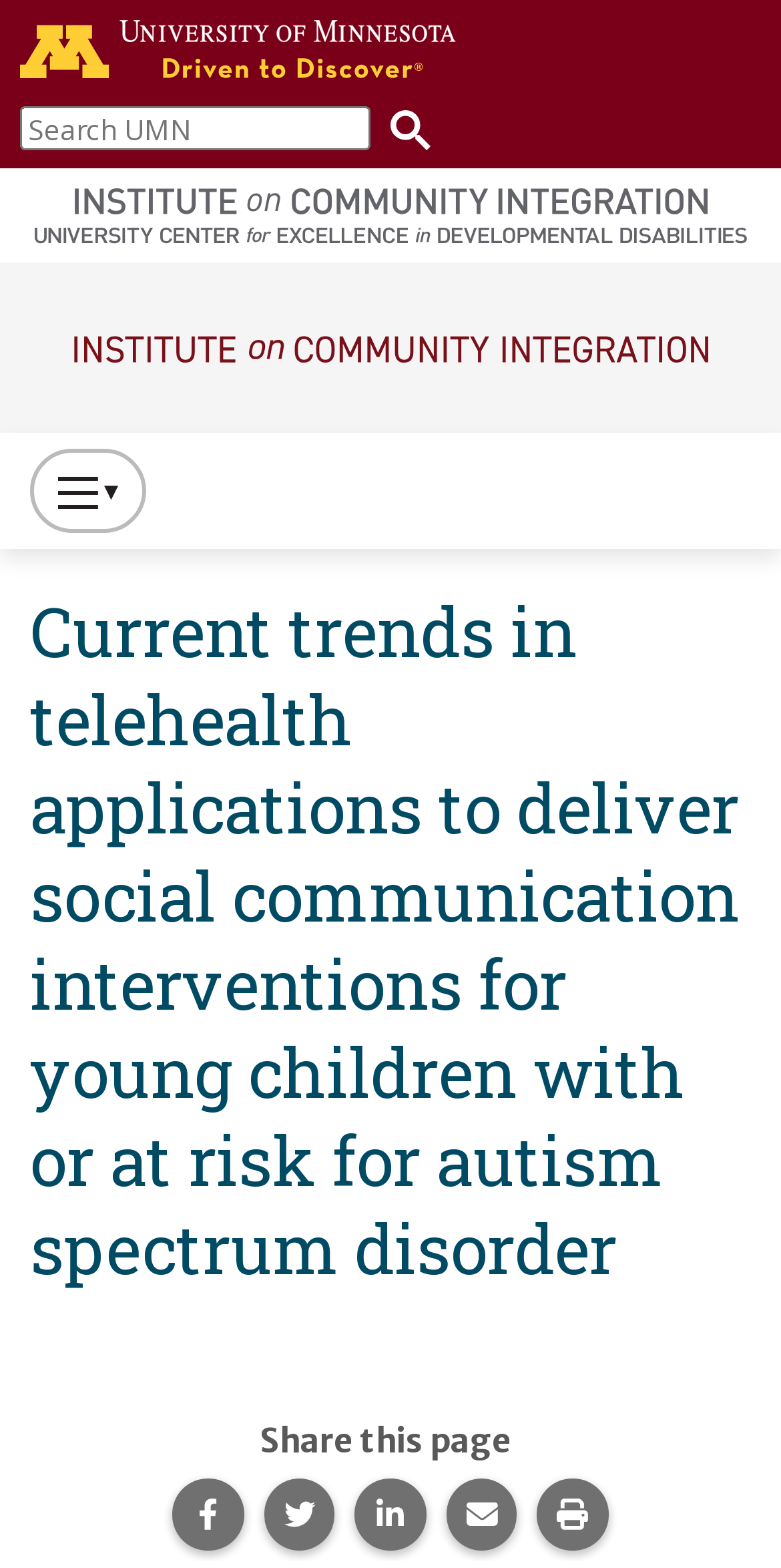Kindly provide the bounding box coordinates of the section you need to click on to fulfill the given instruction: "Share this page on Facebook".

[0.221, 0.943, 0.312, 0.989]